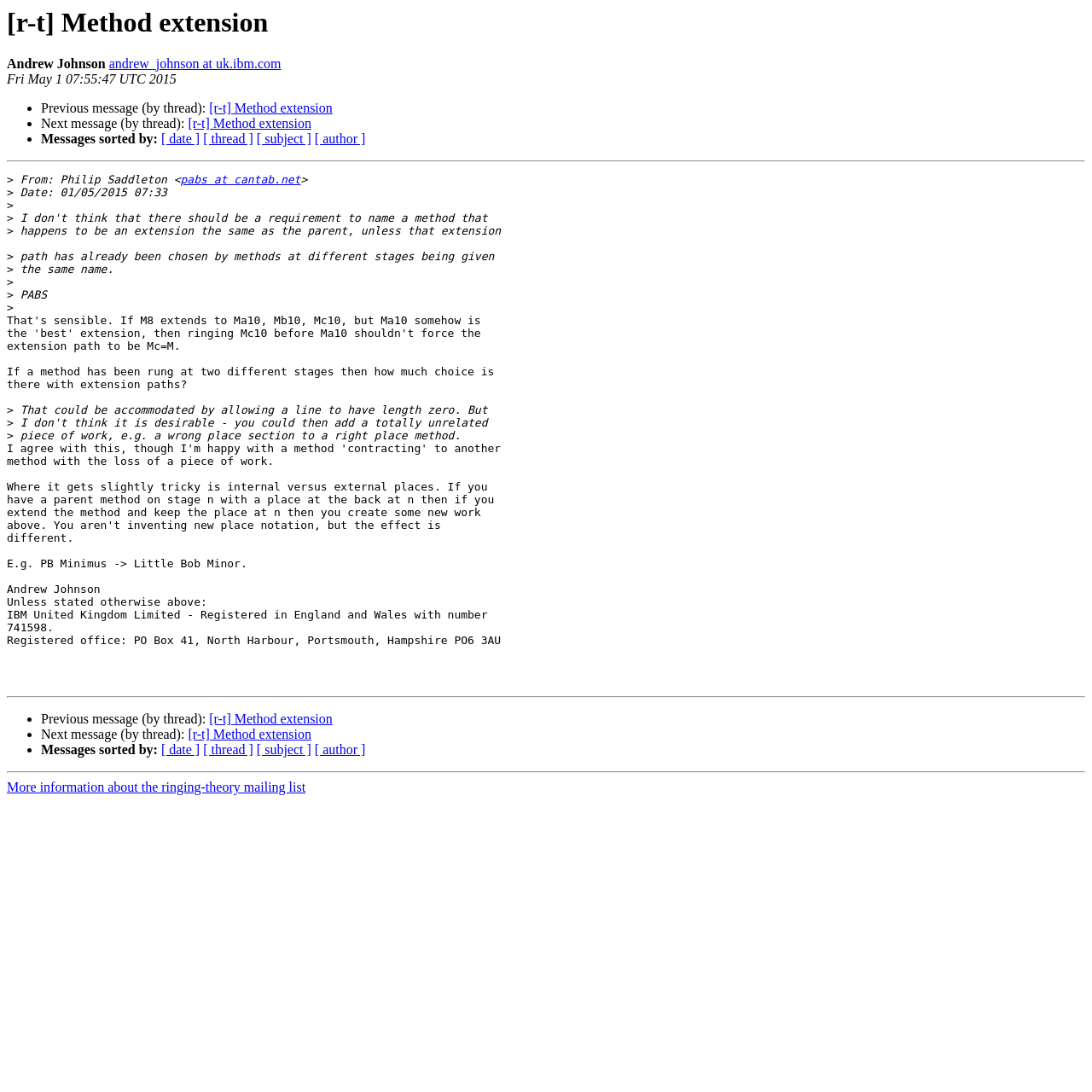What is the mailing list related to?
Respond to the question with a single word or phrase according to the image.

ringing-theory